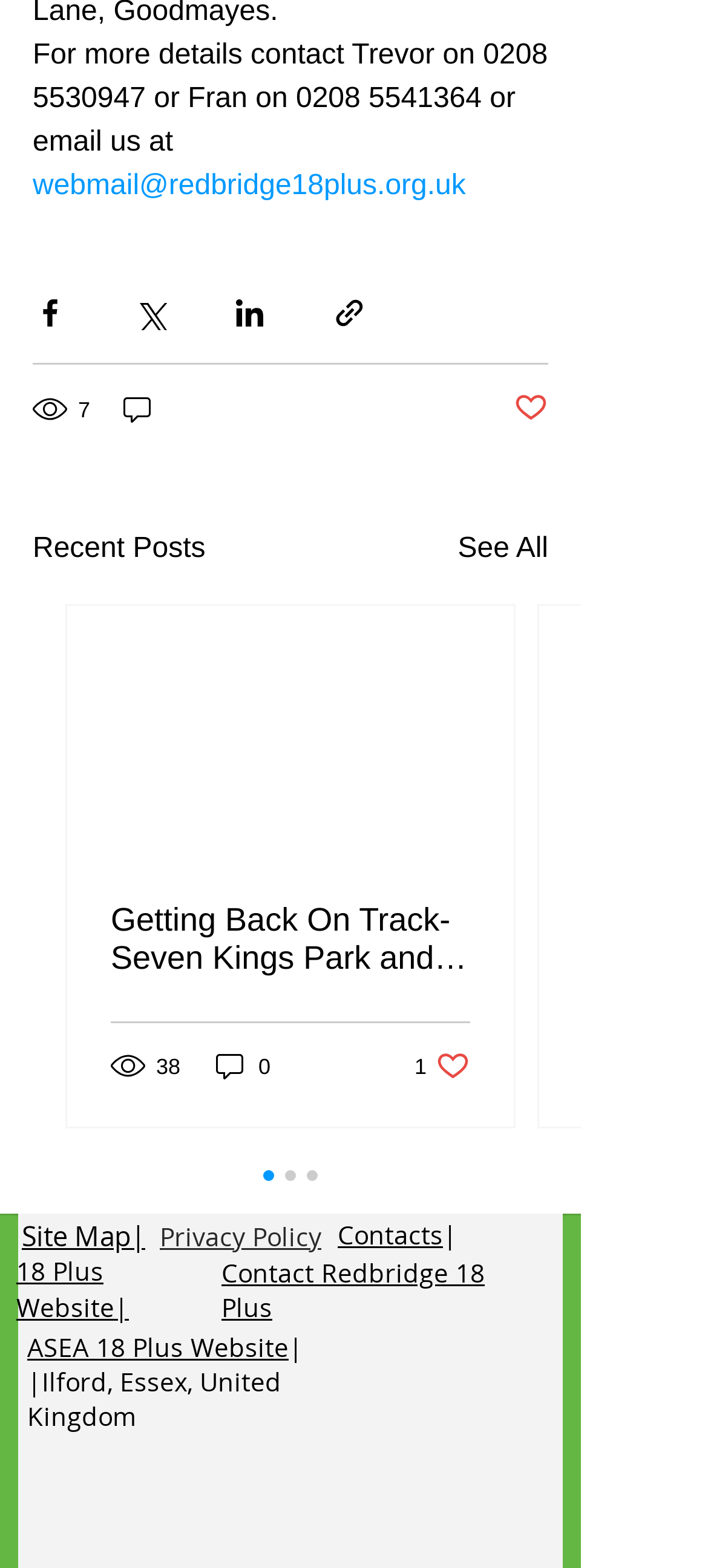Highlight the bounding box coordinates of the region I should click on to meet the following instruction: "View all recent posts".

[0.647, 0.337, 0.774, 0.365]